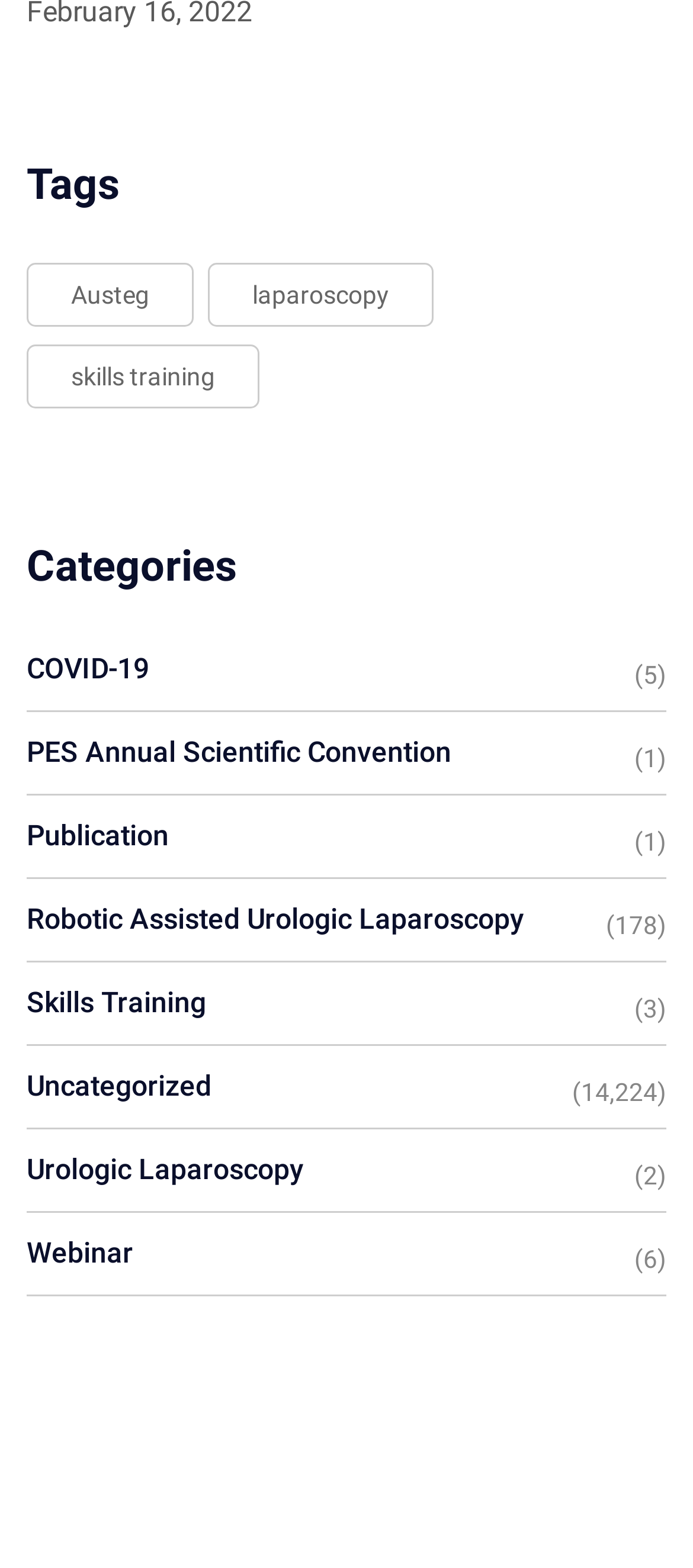Give a one-word or one-phrase response to the question: 
How many items are in the 'Robotic Assisted Urologic Laparoscopy' category?

178